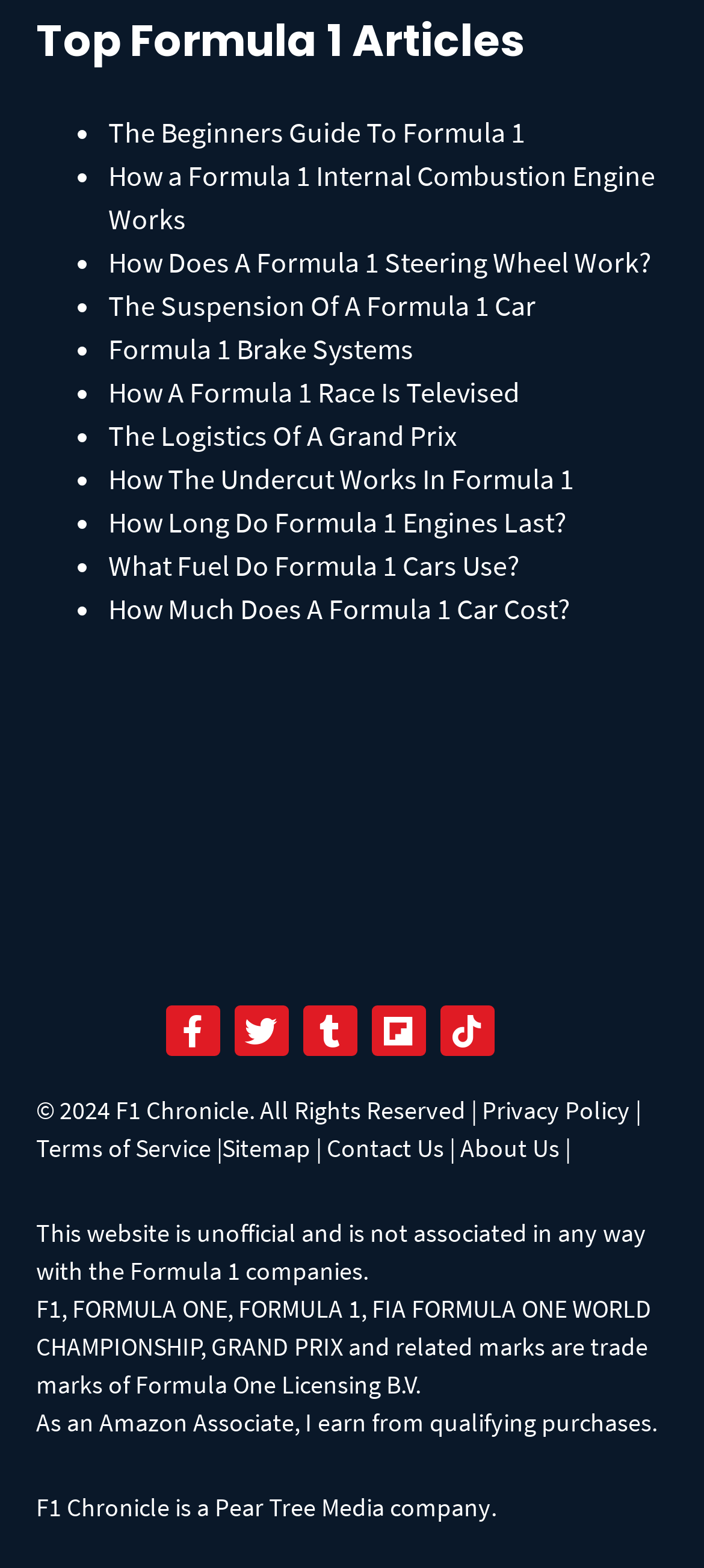Pinpoint the bounding box coordinates of the clickable element to carry out the following instruction: "Click on Contact Us."

[0.464, 0.722, 0.631, 0.743]